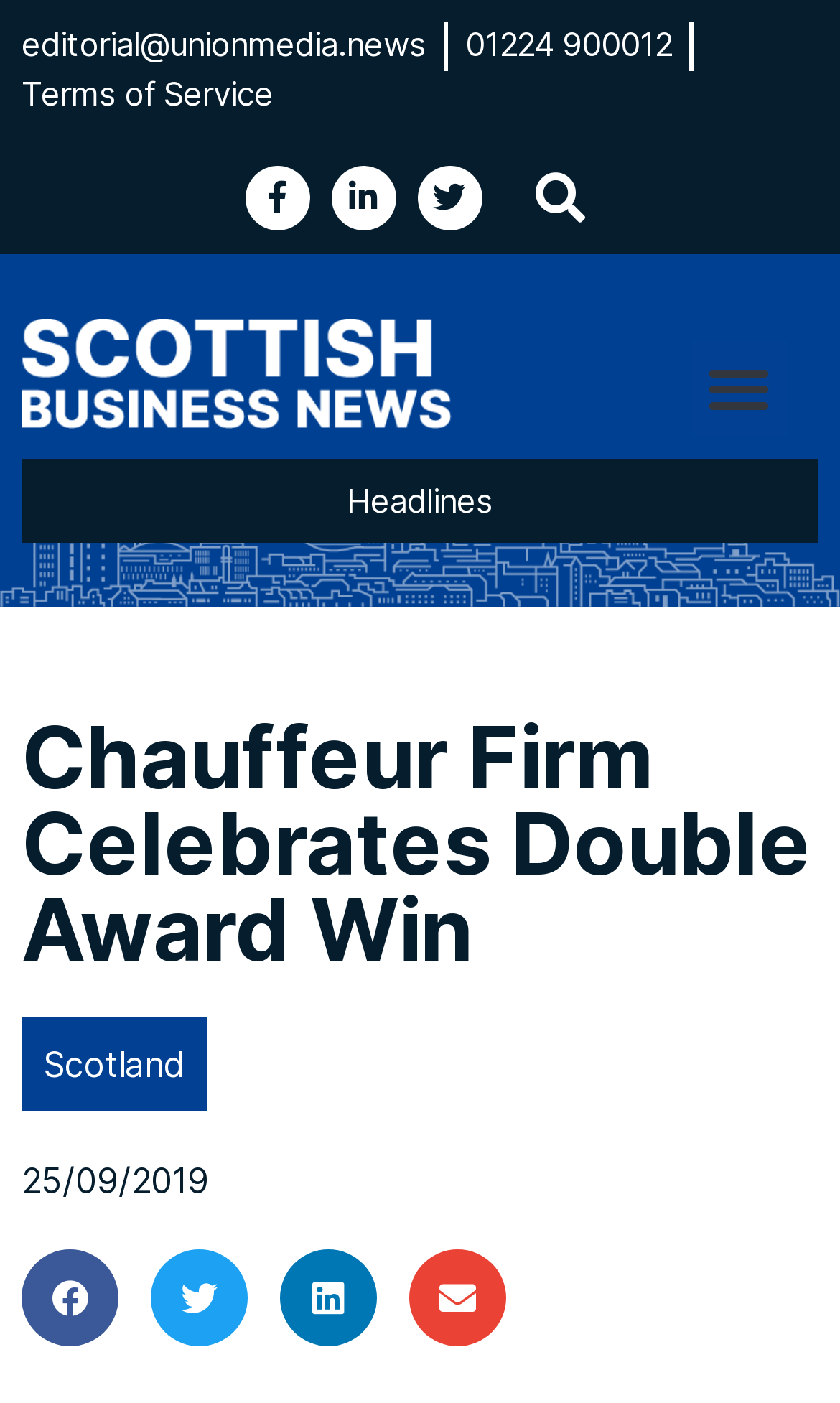Can you identify the bounding box coordinates of the clickable region needed to carry out this instruction: 'Search for something'? The coordinates should be four float numbers within the range of 0 to 1, stated as [left, top, right, bottom].

[0.624, 0.115, 0.709, 0.166]